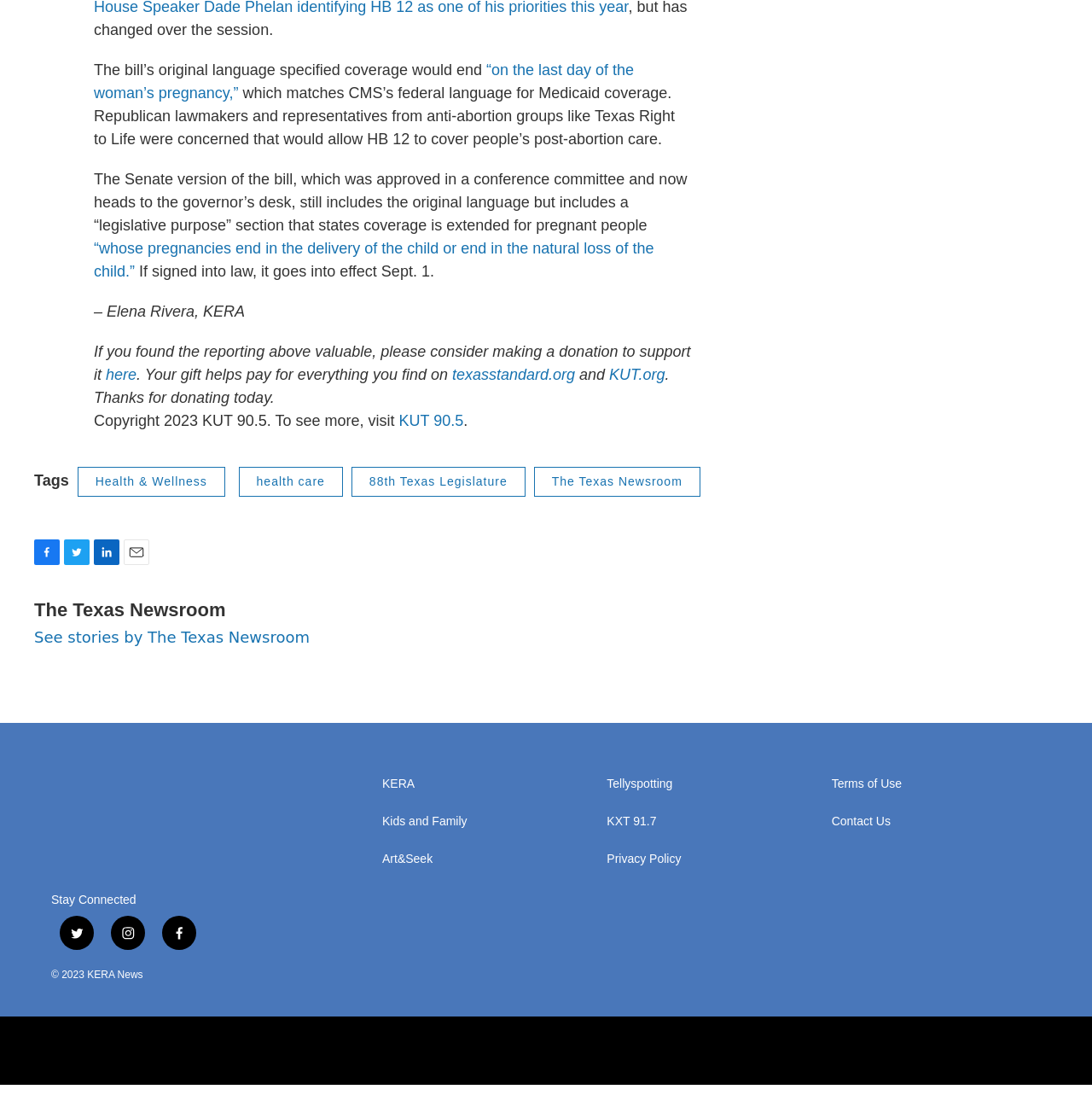Locate the bounding box of the UI element defined by this description: "instagram". The coordinates should be given as four float numbers between 0 and 1, formatted as [left, top, right, bottom].

[0.102, 0.847, 0.133, 0.878]